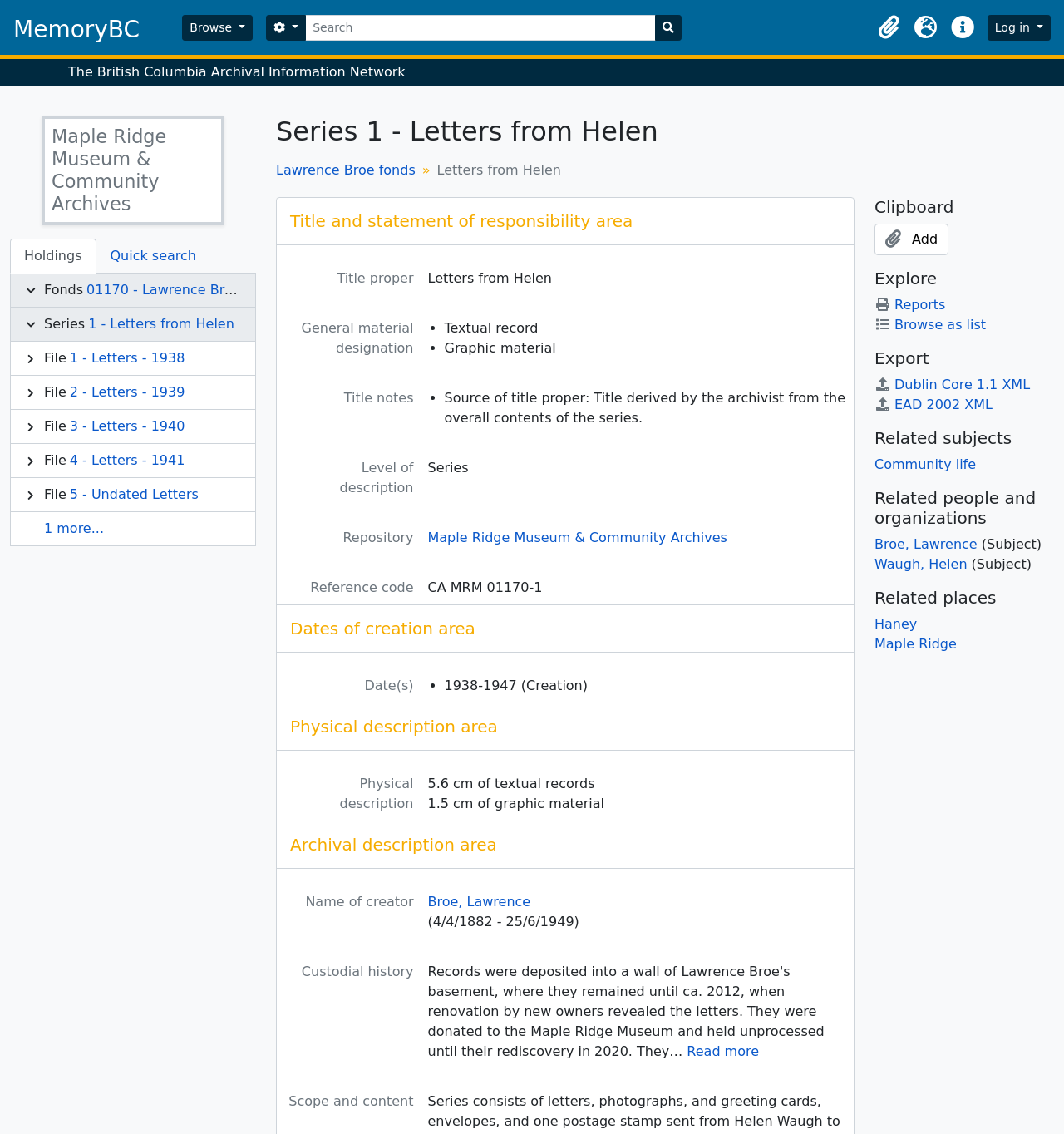Identify the bounding box coordinates for the UI element described as: "Broe, Lawrence". The coordinates should be provided as four floats between 0 and 1: [left, top, right, bottom].

[0.402, 0.788, 0.499, 0.802]